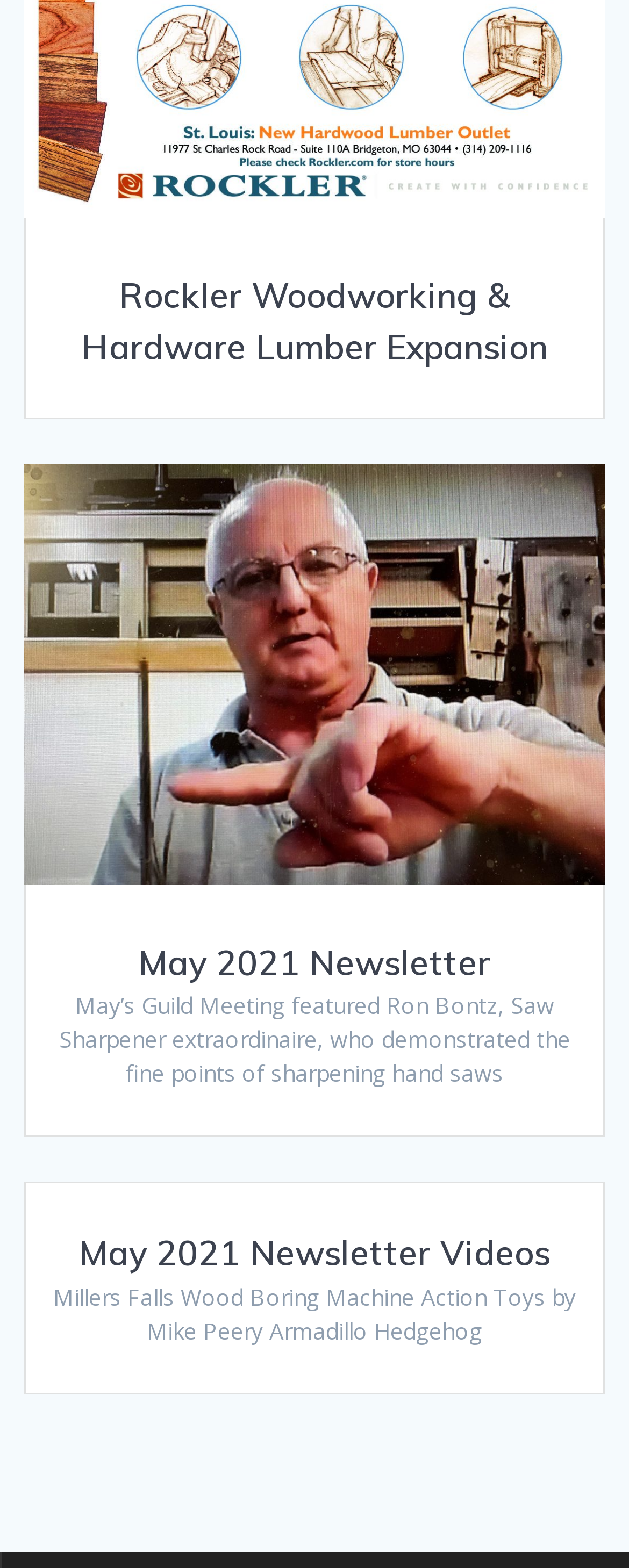What is the name of the machine mentioned in the webpage?
Please respond to the question with a detailed and thorough explanation.

The static text 'Millers Falls Wood Boring Machine Action Toys by Mike Peery Armadillo Hedgehog' mentions the name of the machine as Millers Falls Wood Boring Machine.